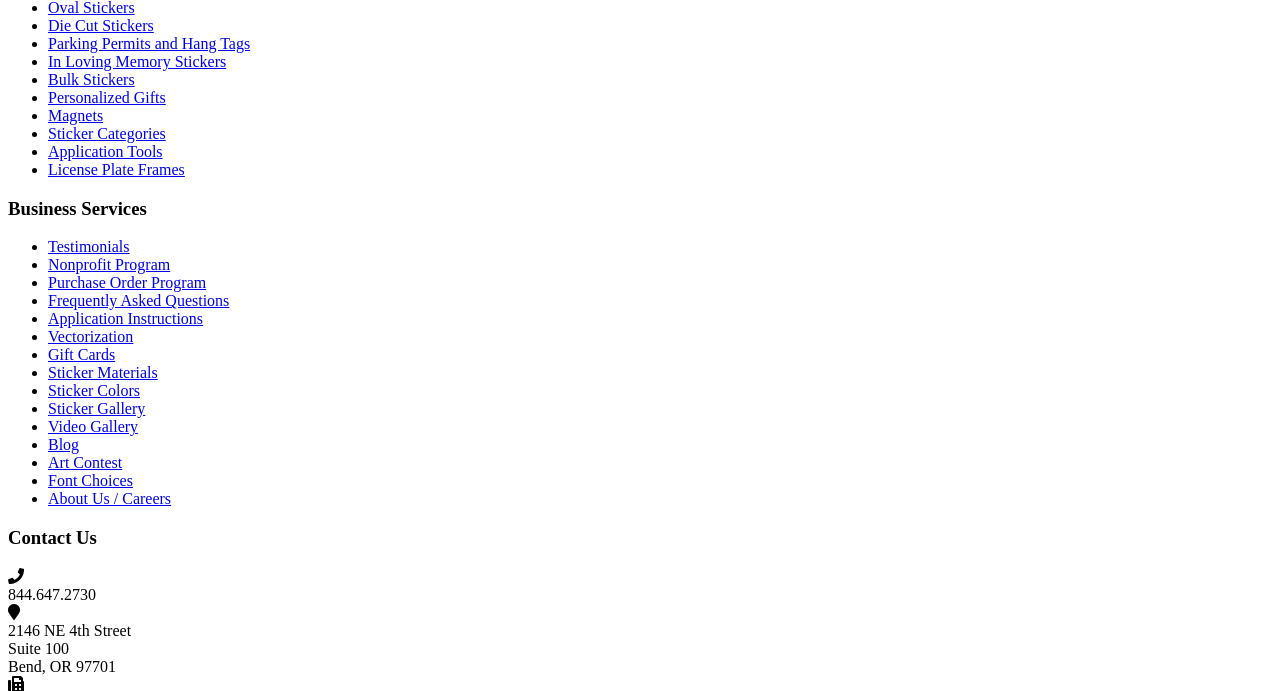Determine the bounding box coordinates of the clickable region to follow the instruction: "Visit the Blog".

[0.038, 0.631, 0.062, 0.656]